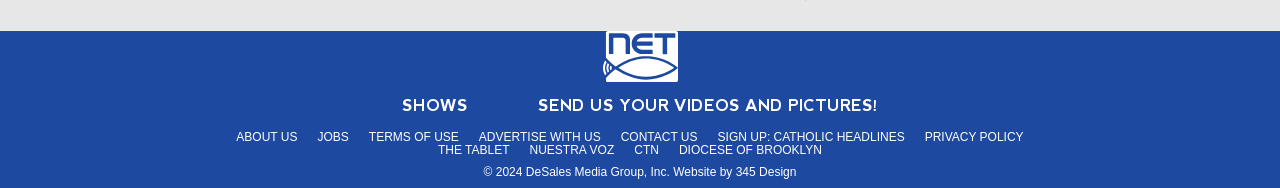Locate the coordinates of the bounding box for the clickable region that fulfills this instruction: "Check out SEND US YOUR VIDEOS AND PICTURES!".

[0.42, 0.516, 0.686, 0.607]